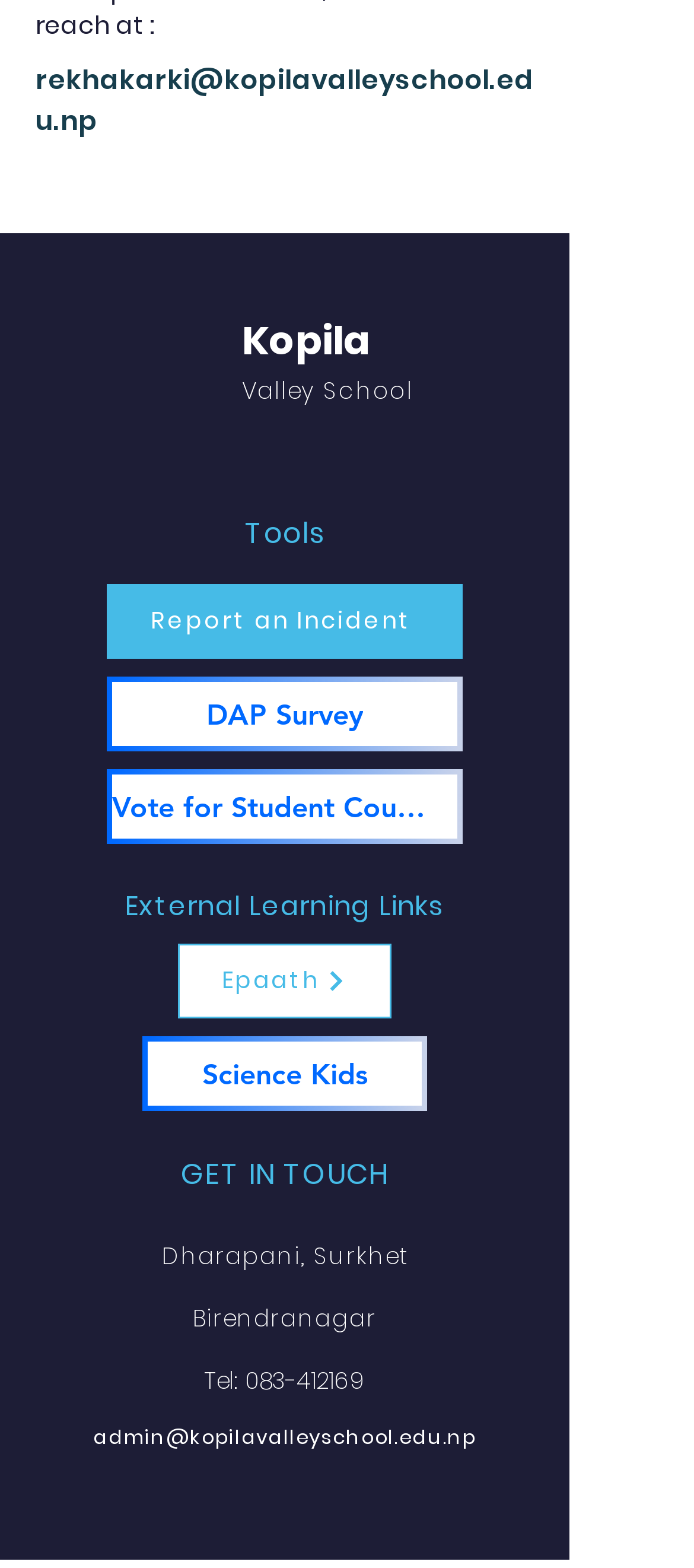Determine the bounding box for the UI element as described: "Vote for Student Council". The coordinates should be represented as four float numbers between 0 and 1, formatted as [left, top, right, bottom].

[0.154, 0.491, 0.667, 0.538]